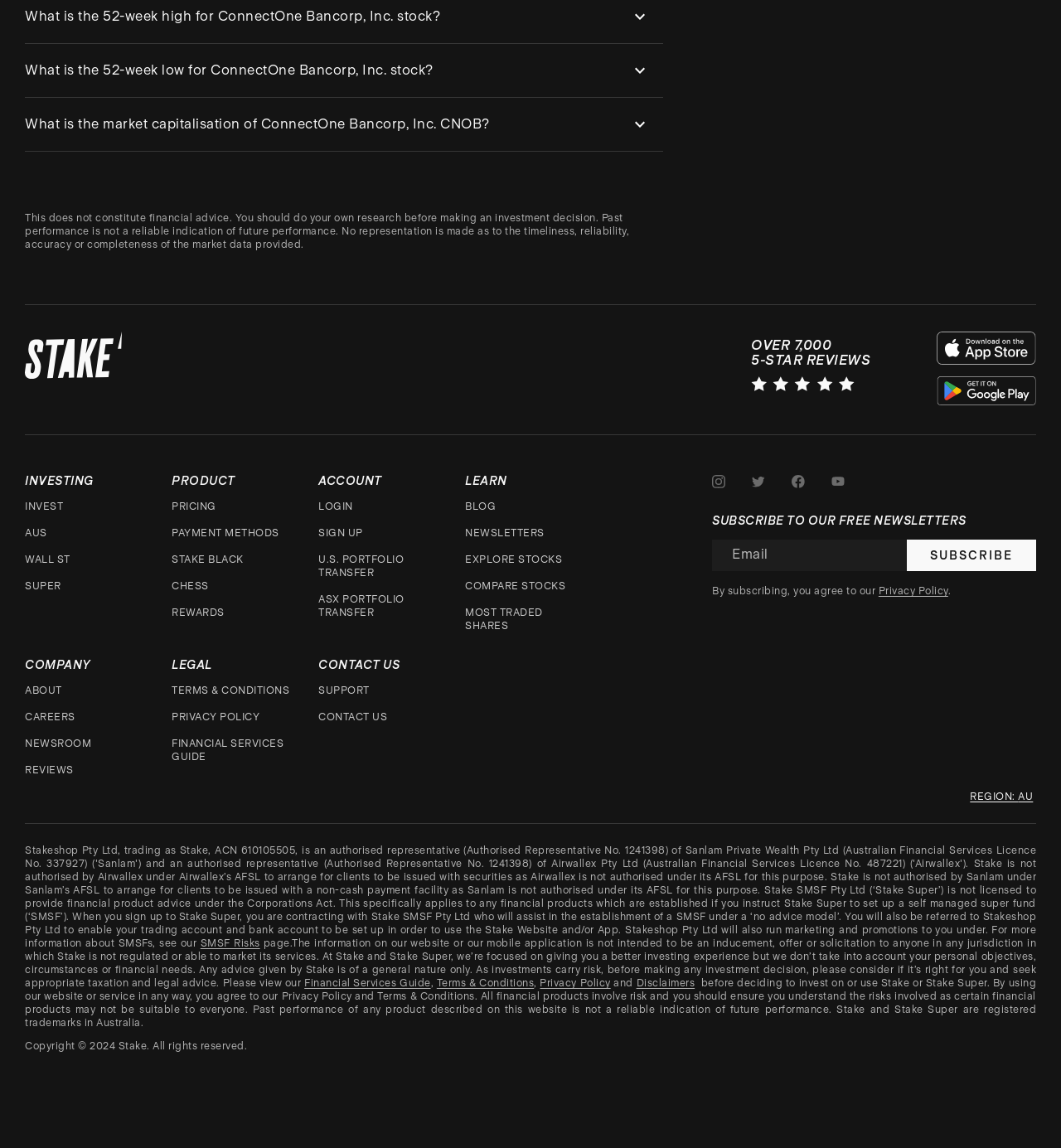Can you specify the bounding box coordinates for the region that should be clicked to fulfill this instruction: "Click on the 'INVEST' link".

[0.023, 0.435, 0.059, 0.447]